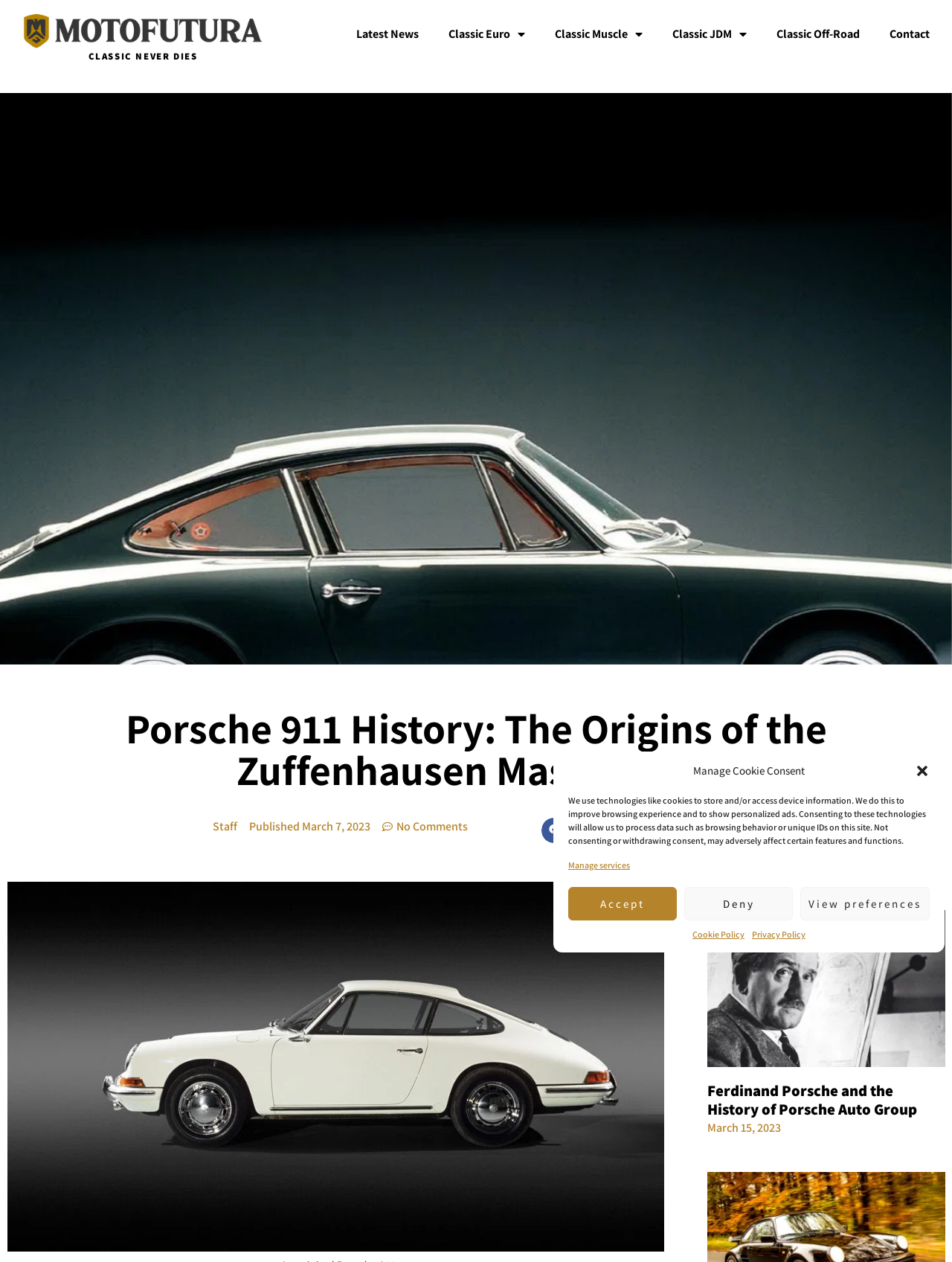Answer the following in one word or a short phrase: 
How many social media sharing options are available?

5